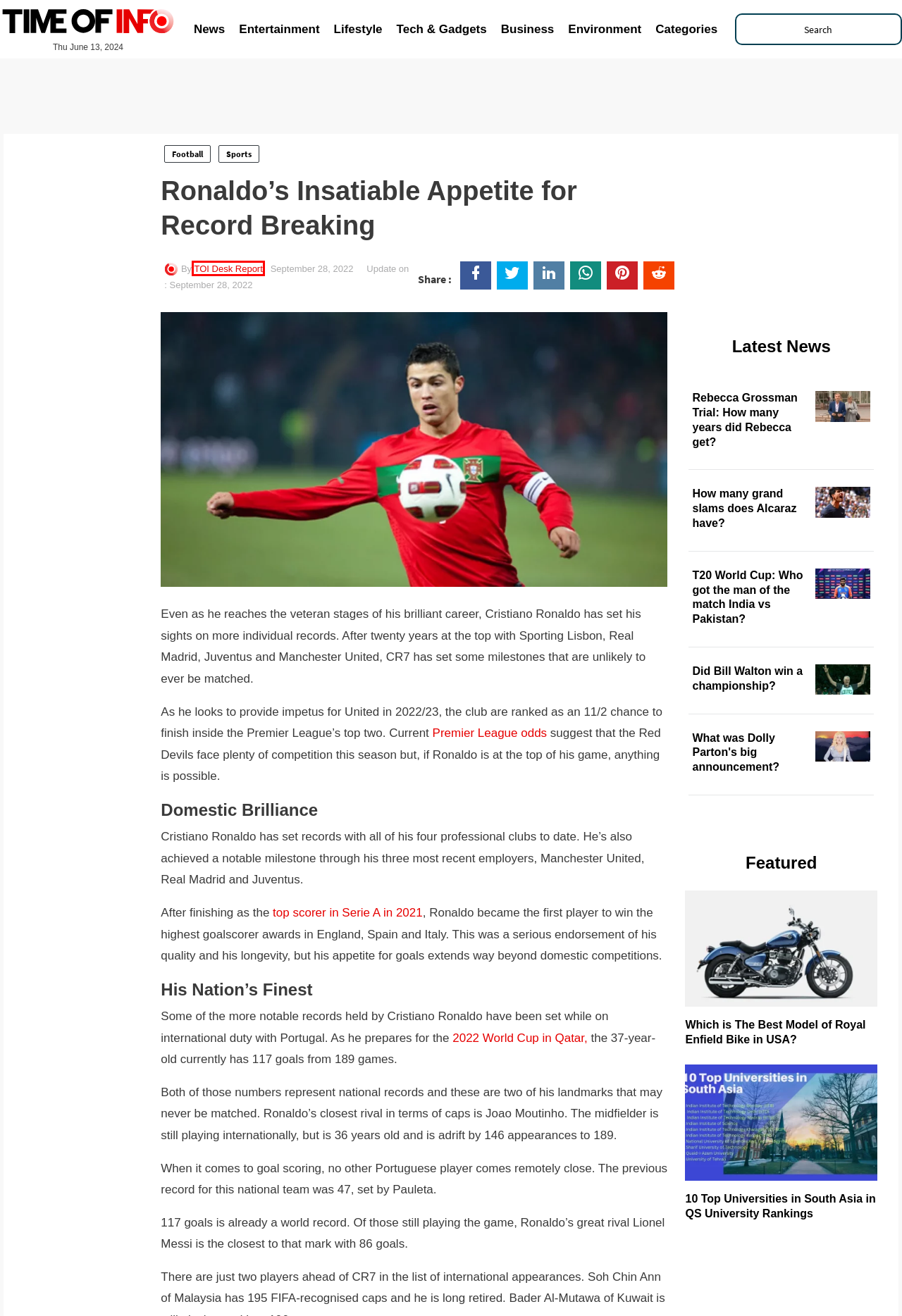Given a screenshot of a webpage with a red bounding box highlighting a UI element, choose the description that best corresponds to the new webpage after clicking the element within the red bounding box. Here are your options:
A. Rebecca Grossman Trial: How many years did Rebecca get?
B. Did Bill Walton win a championship?
C. Entertainment News Today; Films, Music, Celebrity | Time Of Info
D. Unleash Your Sporting Passion: Exciting Sports Updates | TOI
E. 10 Top Universities in South Asia in QS University Rankings
F. Broadcasting TOI Desk Report from Time Of Info
G. How many grand slams does Alcaraz have?
H. Lifestyle – Time Of Info

F